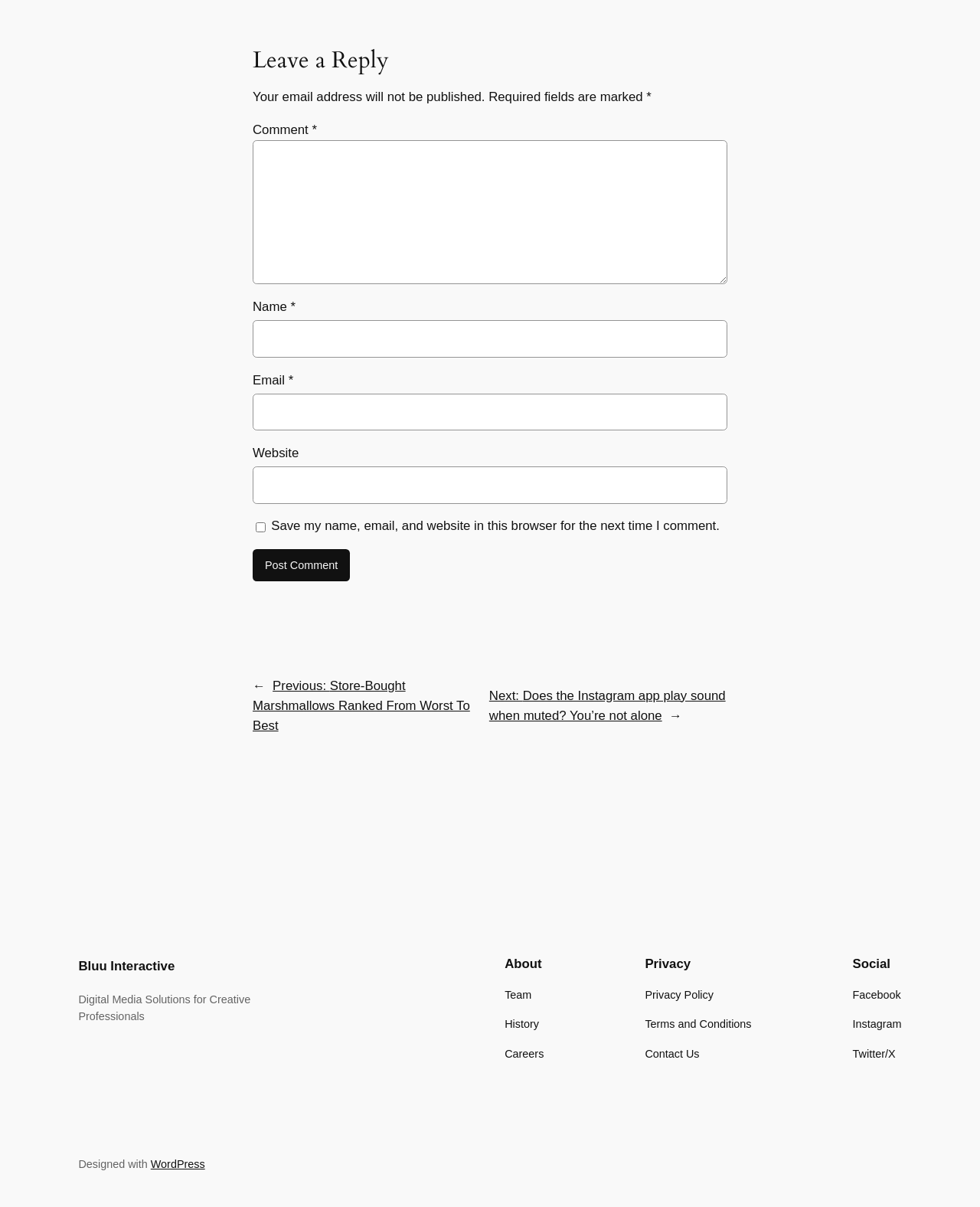Locate the bounding box coordinates of the UI element described by: "parent_node: Comment * name="comment"". The bounding box coordinates should consist of four float numbers between 0 and 1, i.e., [left, top, right, bottom].

[0.258, 0.116, 0.742, 0.236]